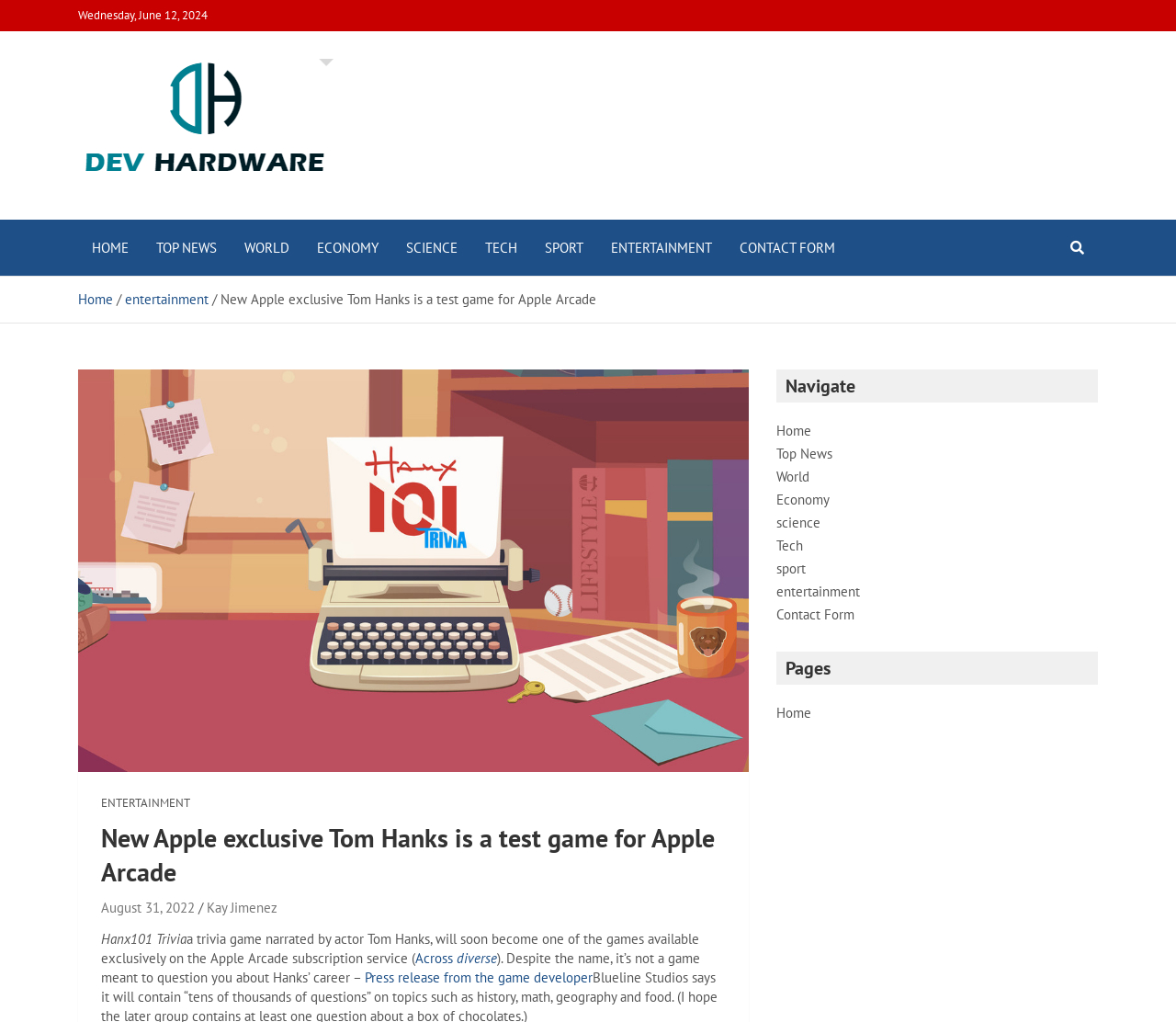Explain the webpage's design and content in an elaborate manner.

This webpage appears to be a news article page, with a focus on entertainment news. At the top of the page, there is a date "Wednesday, June 12, 2024" and a link to "Dev Hardware" with an accompanying image. Below this, there is a heading "Dev Hardware" and a brief description of the website's content.

The main content of the page is an article about a new Apple exclusive game, Hanx101 Trivia, narrated by actor Tom Hanks. The article provides a brief summary of the game, stating that it will soon be available exclusively on the Apple Arcade subscription service. The text is divided into paragraphs, with links to related content, such as a press release from the game developer, scattered throughout.

To the top left of the page, there is a navigation menu with links to various sections of the website, including "HOME", "TOP NEWS", "WORLD", "ECONOMY", "SCIENCE", "TECH", "SPORT", and "ENTERTAINMENT". Below this menu, there is a breadcrumbs navigation bar, showing the current page's location within the website's hierarchy.

On the right side of the page, there is a secondary navigation menu with links to "Navigate" and "Pages", which likely provide additional ways to explore the website's content. There is also a figure, likely an image, located near the middle of the page.

Overall, the webpage is well-organized, with clear headings and concise text, making it easy to navigate and read.